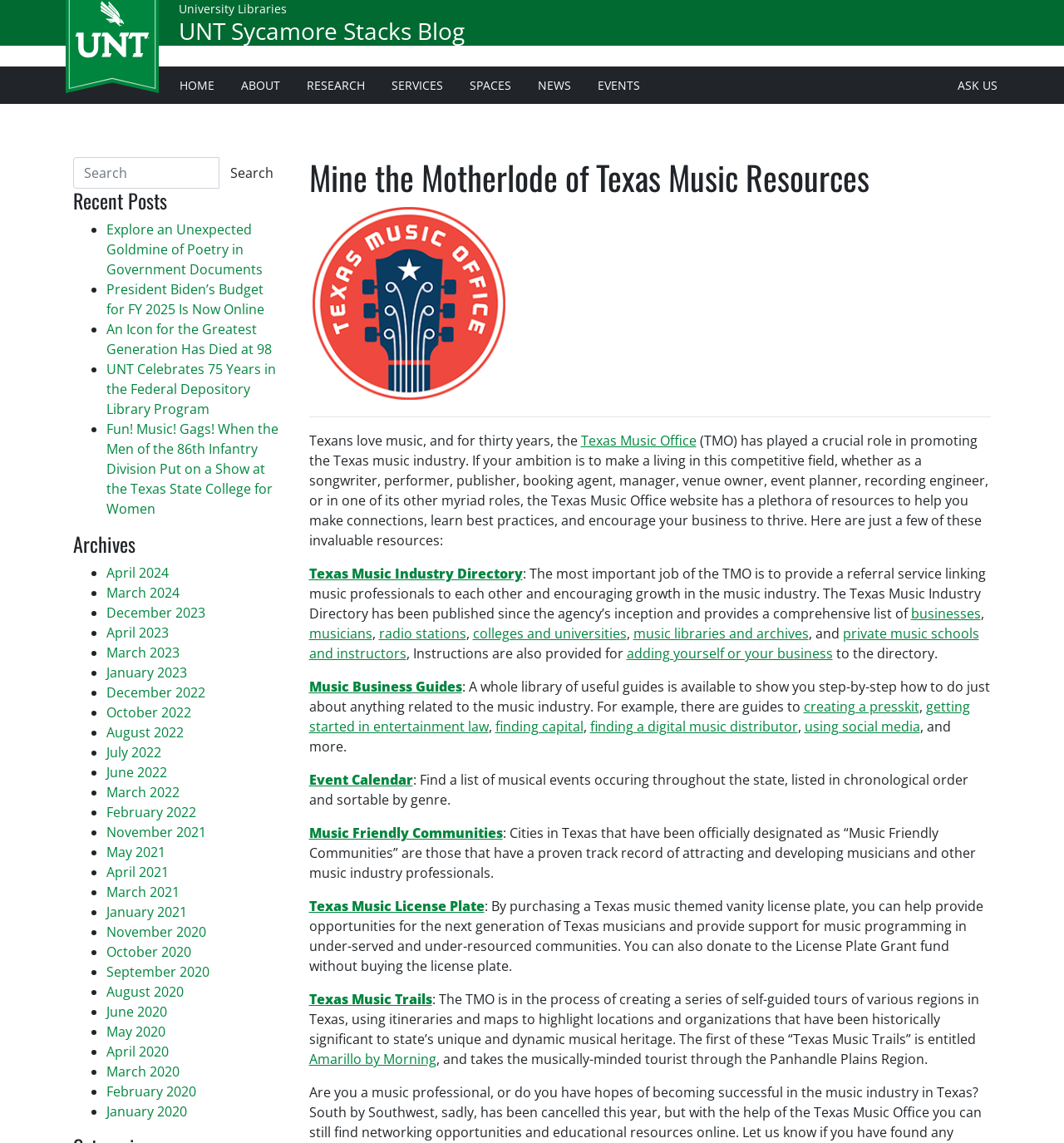Find the UI element described as: "Search" and predict its bounding box coordinates. Ensure the coordinates are four float numbers between 0 and 1, [left, top, right, bottom].

[0.206, 0.137, 0.267, 0.165]